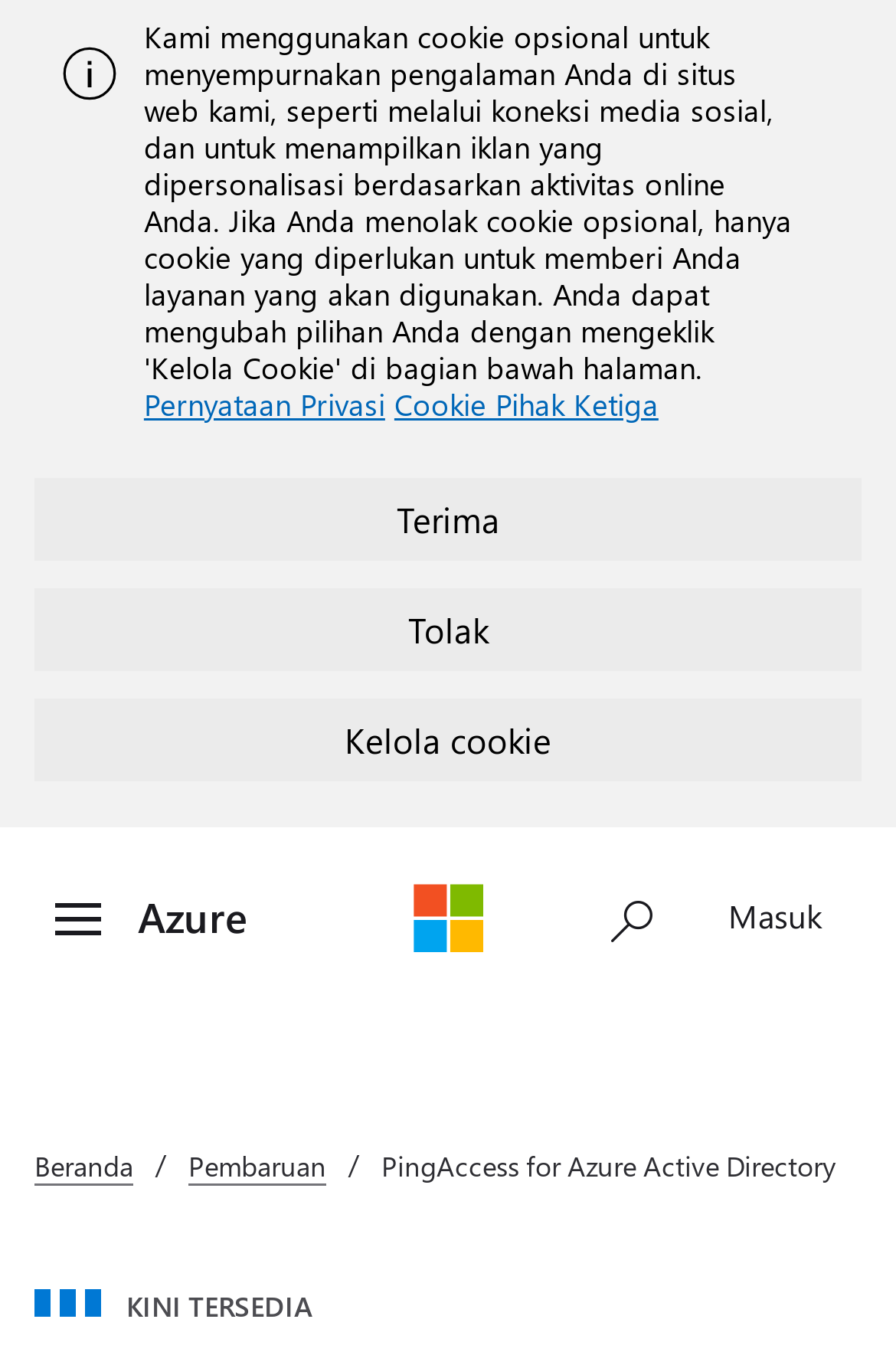Identify the bounding box of the UI element described as follows: "Beranda". Provide the coordinates as four float numbers in the range of 0 to 1 [left, top, right, bottom].

[0.038, 0.84, 0.149, 0.867]